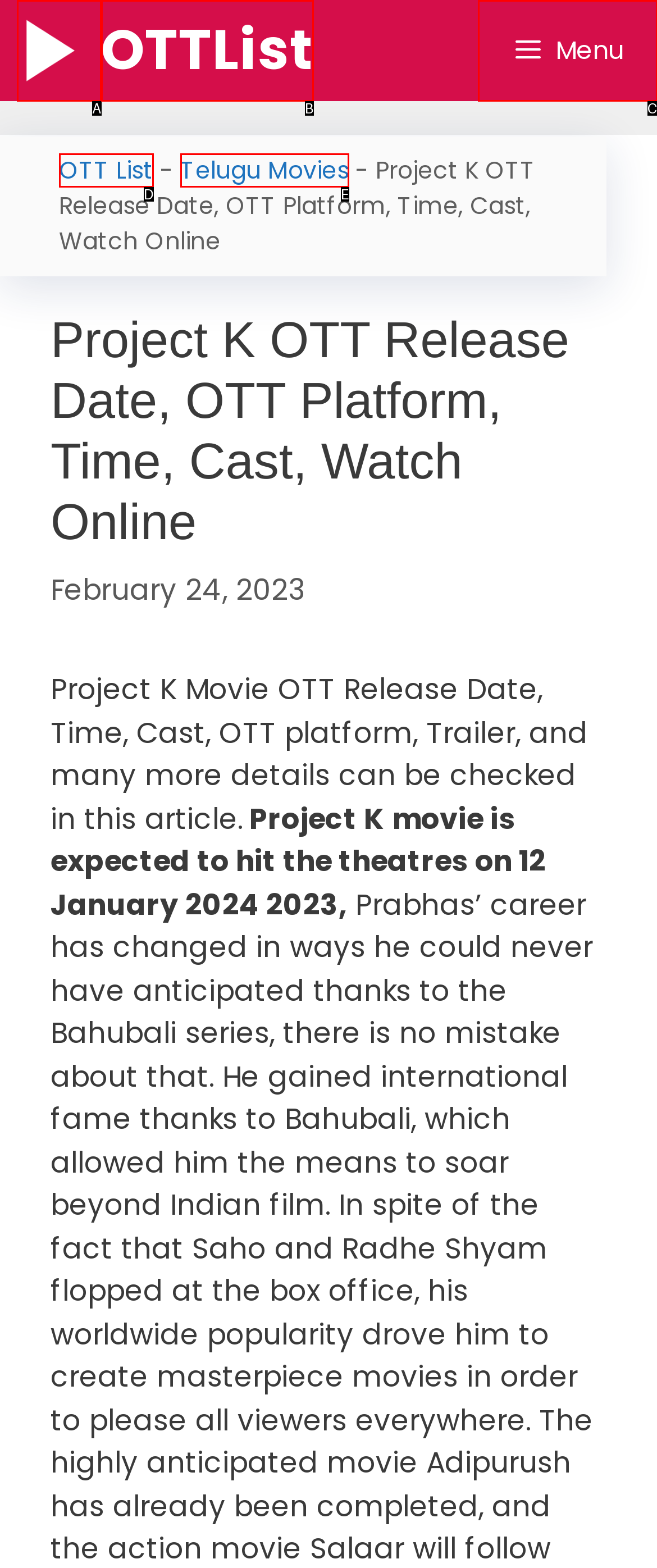Determine the HTML element that best aligns with the description: OTT List
Answer with the appropriate letter from the listed options.

D